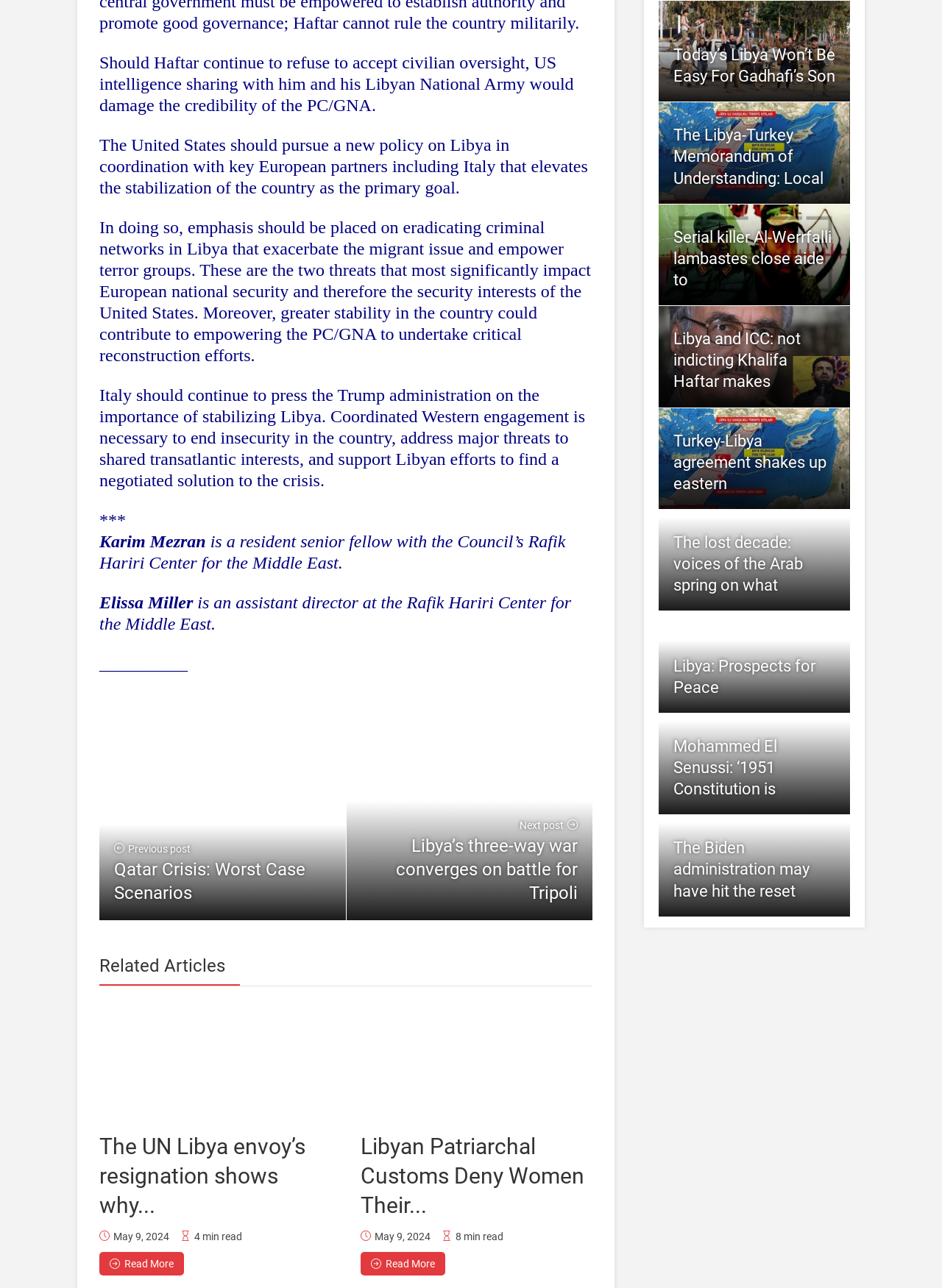Locate the UI element described as follows: "Read More". Return the bounding box coordinates as four float numbers between 0 and 1 in the order [left, top, right, bottom].

[0.105, 0.972, 0.195, 0.99]